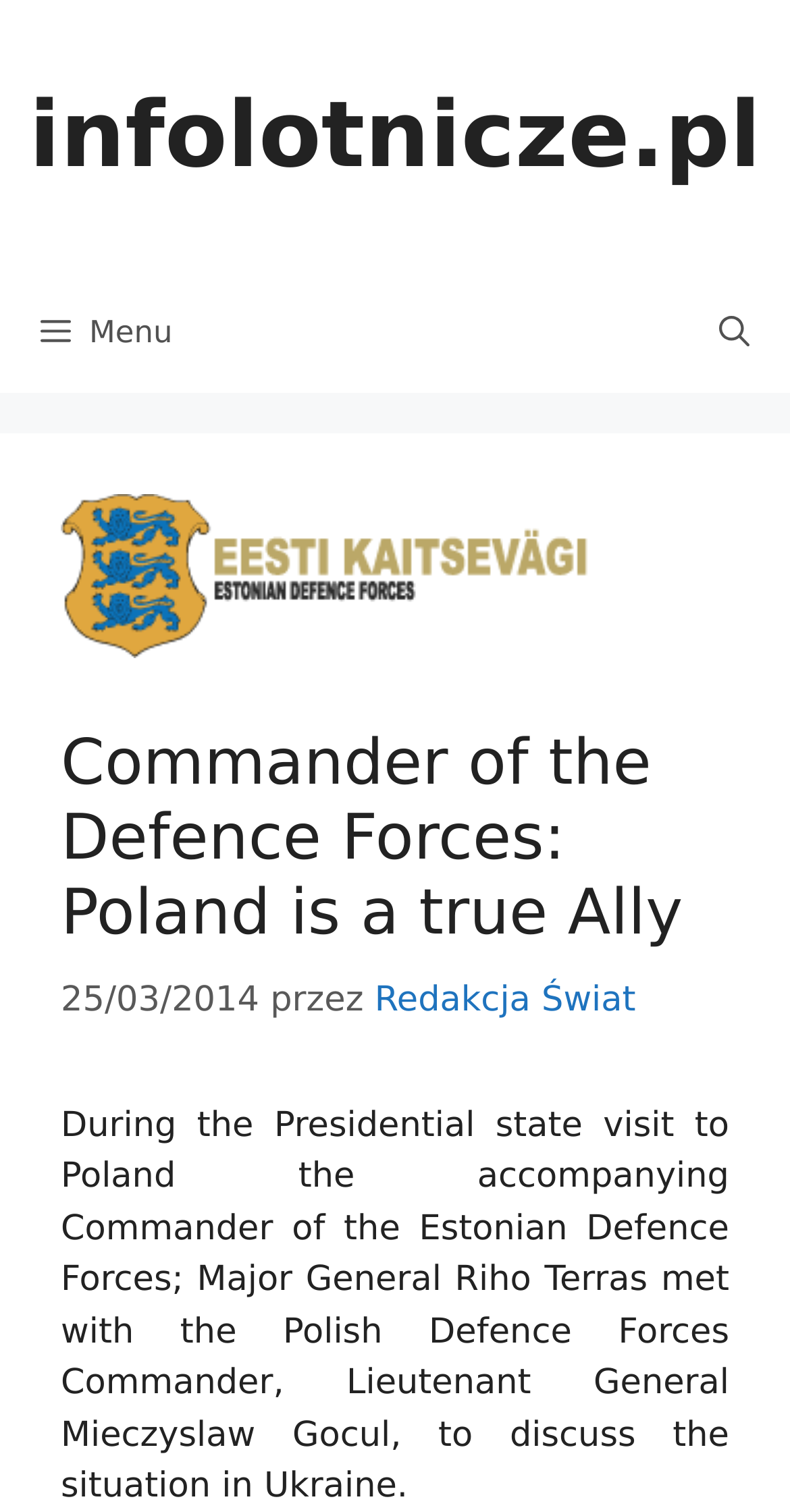Produce an extensive caption that describes everything on the webpage.

The webpage is about an article titled "Commander of the Defence Forces: Poland is a true Ally" on the website infolotnicze.pl. At the top of the page, there is a banner with the website's name "Witryna" and a link to the website's homepage. Below the banner, there is a navigation menu with a button labeled "Menu" and a link to open a search bar.

The main content of the page is an article with a heading that matches the title of the webpage. The article is dated March 25, 2014, and is attributed to "Redakcja Świat". The article's content is a single paragraph that describes a meeting between the Commander of the Estonian Defence Forces and the Polish Defence Forces Commander to discuss the situation in Ukraine.

The article's text is positioned in the middle of the page, with the heading and date information above it. The navigation menu and search bar link are located at the top of the page, with the website's banner above them.